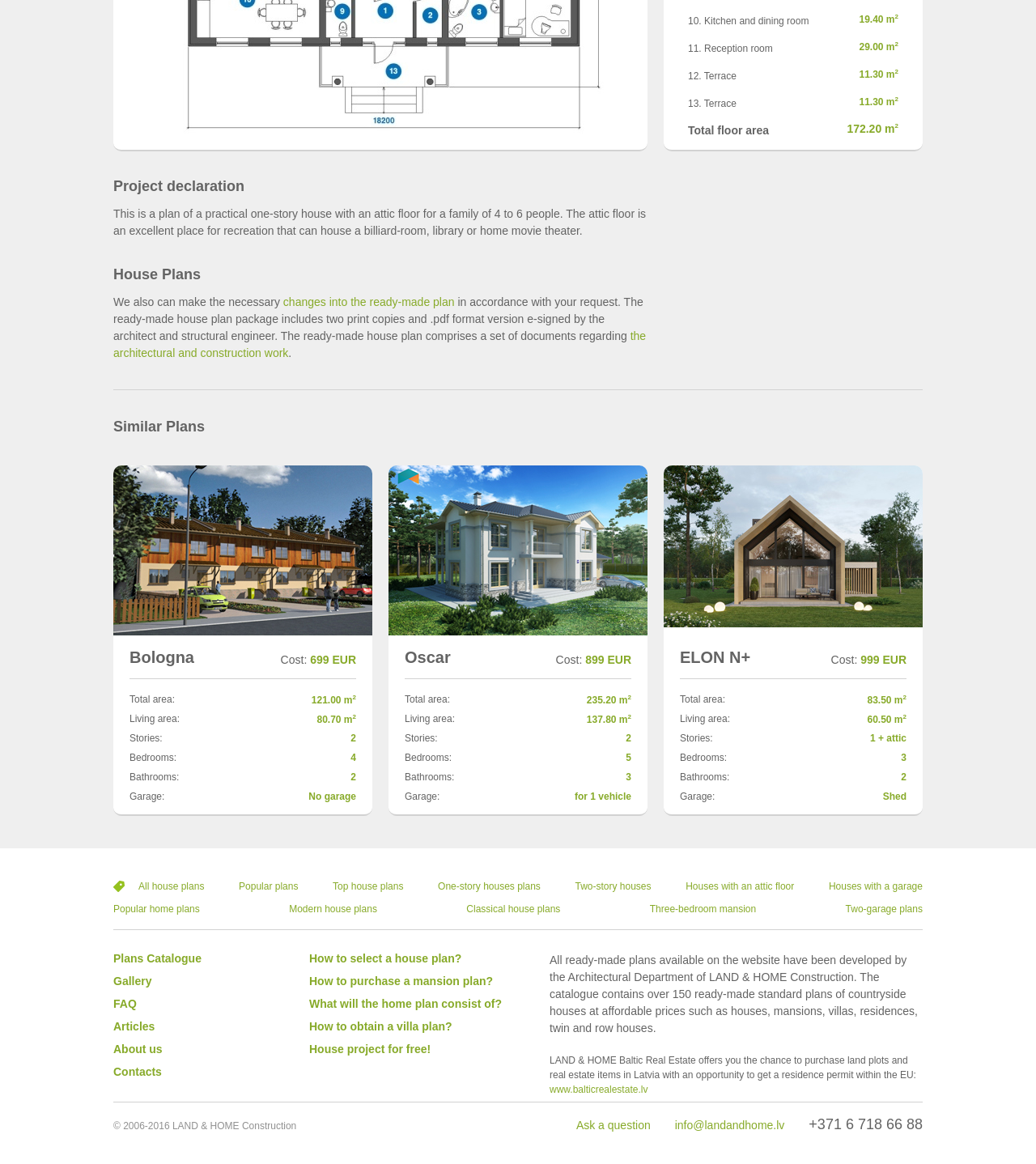Using the information shown in the image, answer the question with as much detail as possible: How many bedrooms are in the Oscar house plan?

I looked at the section 'Similar Plans' and found the Oscar house plan, but it does not specify the number of bedrooms.